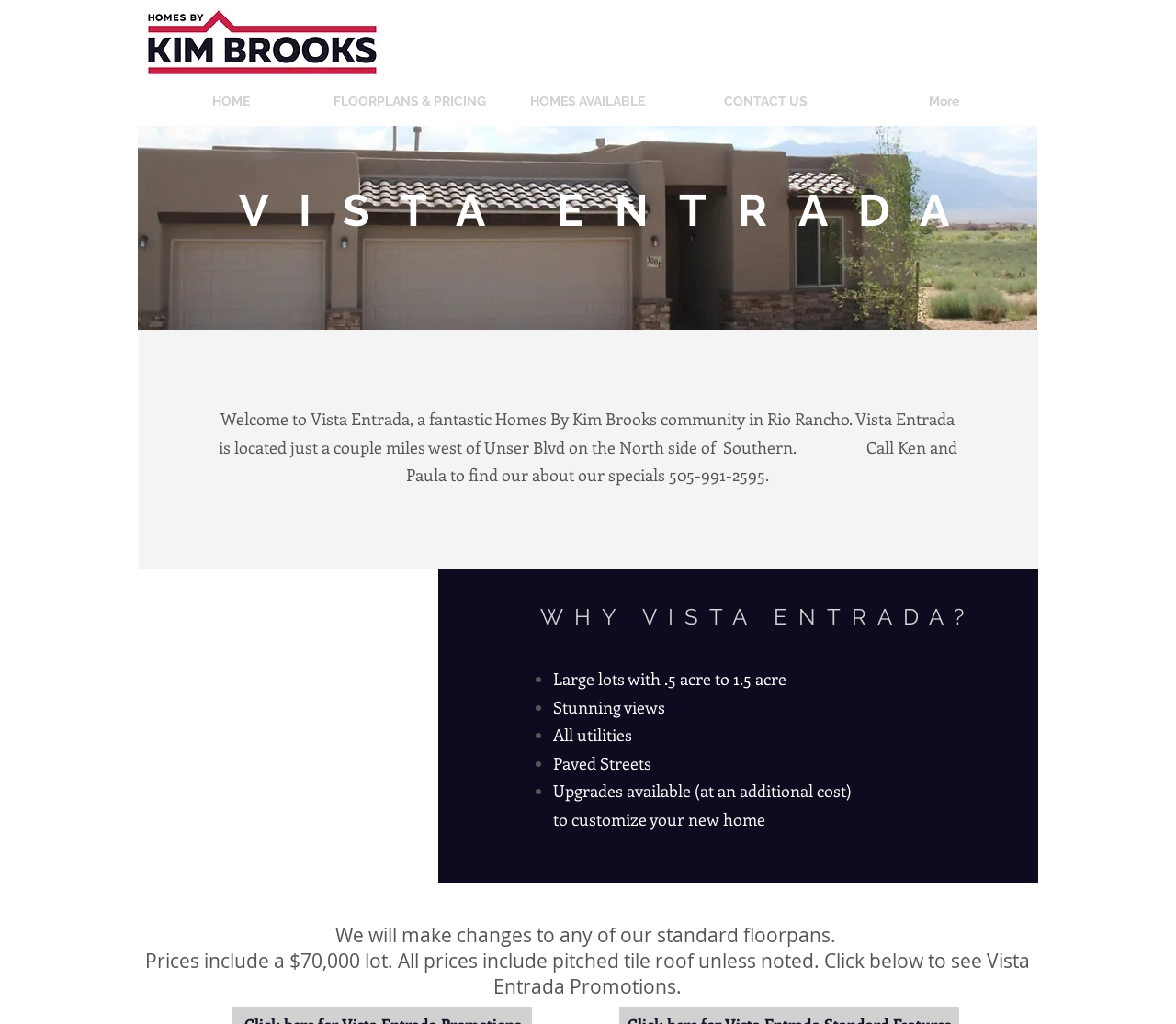What is the type of roof included in the prices?
Give a comprehensive and detailed explanation for the question.

The type of roof included in the prices is mentioned in the heading element with ID 220, which says 'Prices include a $70,000 lot. All prices include pitched tile roof unless noted.' This indicates that the prices include a pitched tile roof.